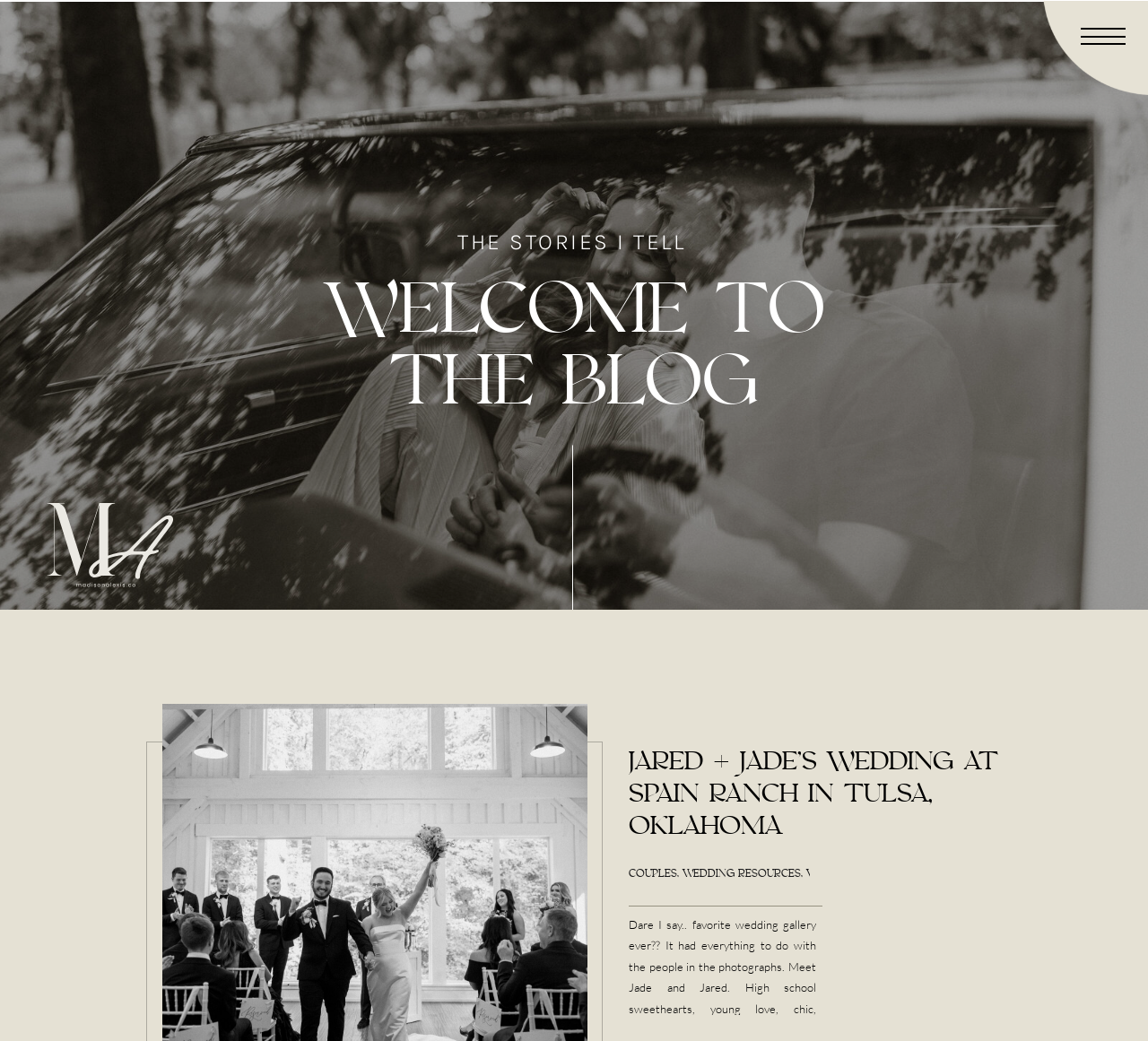Using details from the image, please answer the following question comprehensively:
What is the purpose of the 'WEDDING RESOURCES' link?

The link 'WEDDING RESOURCES' is likely intended to provide resources or information related to wedding planning or wedding photography, given its context on a wedding photography website.